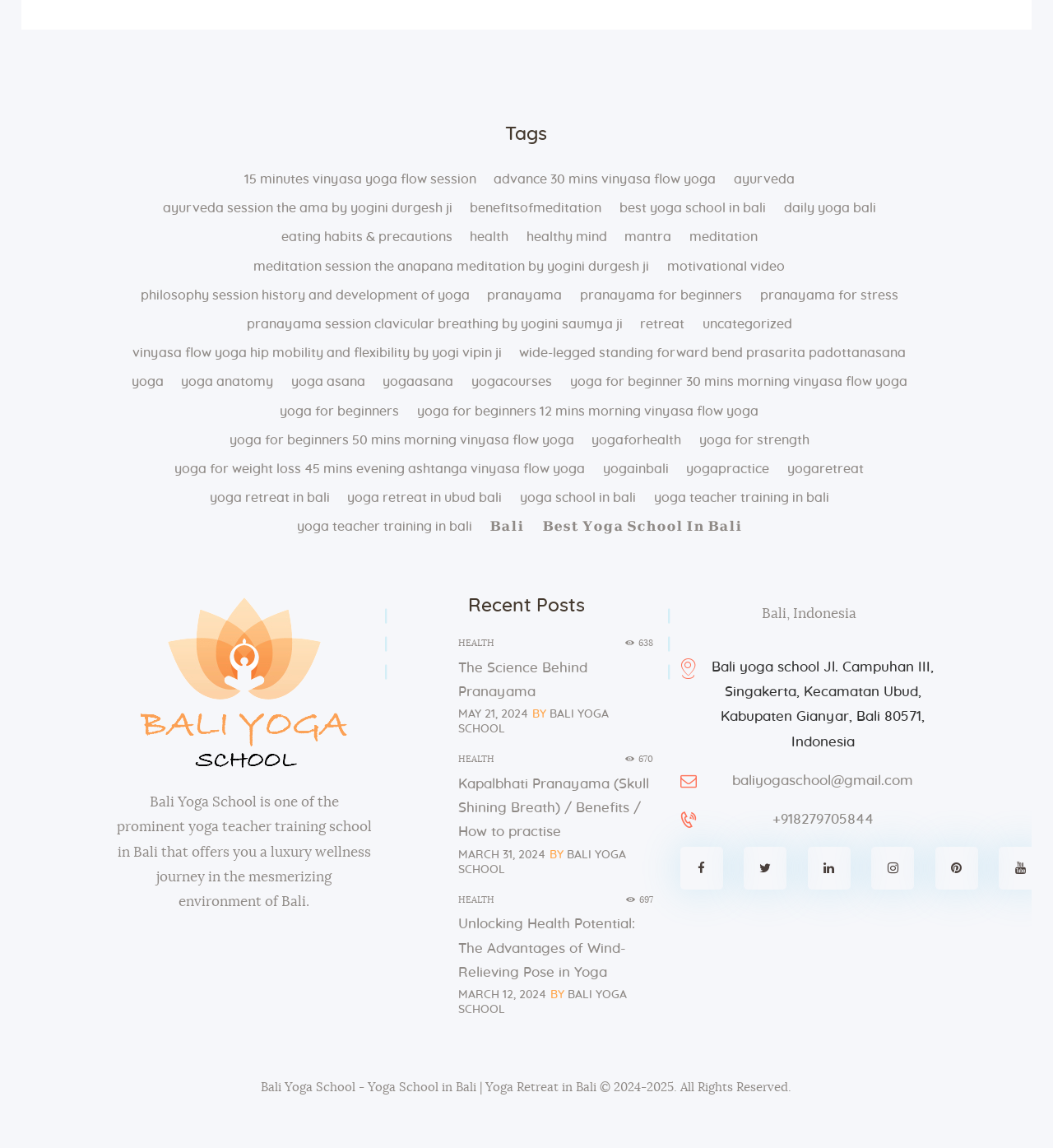Please identify the bounding box coordinates of the region to click in order to complete the given instruction: "read about 'Health'". The coordinates should be four float numbers between 0 and 1, i.e., [left, top, right, bottom].

[0.446, 0.2, 0.483, 0.213]